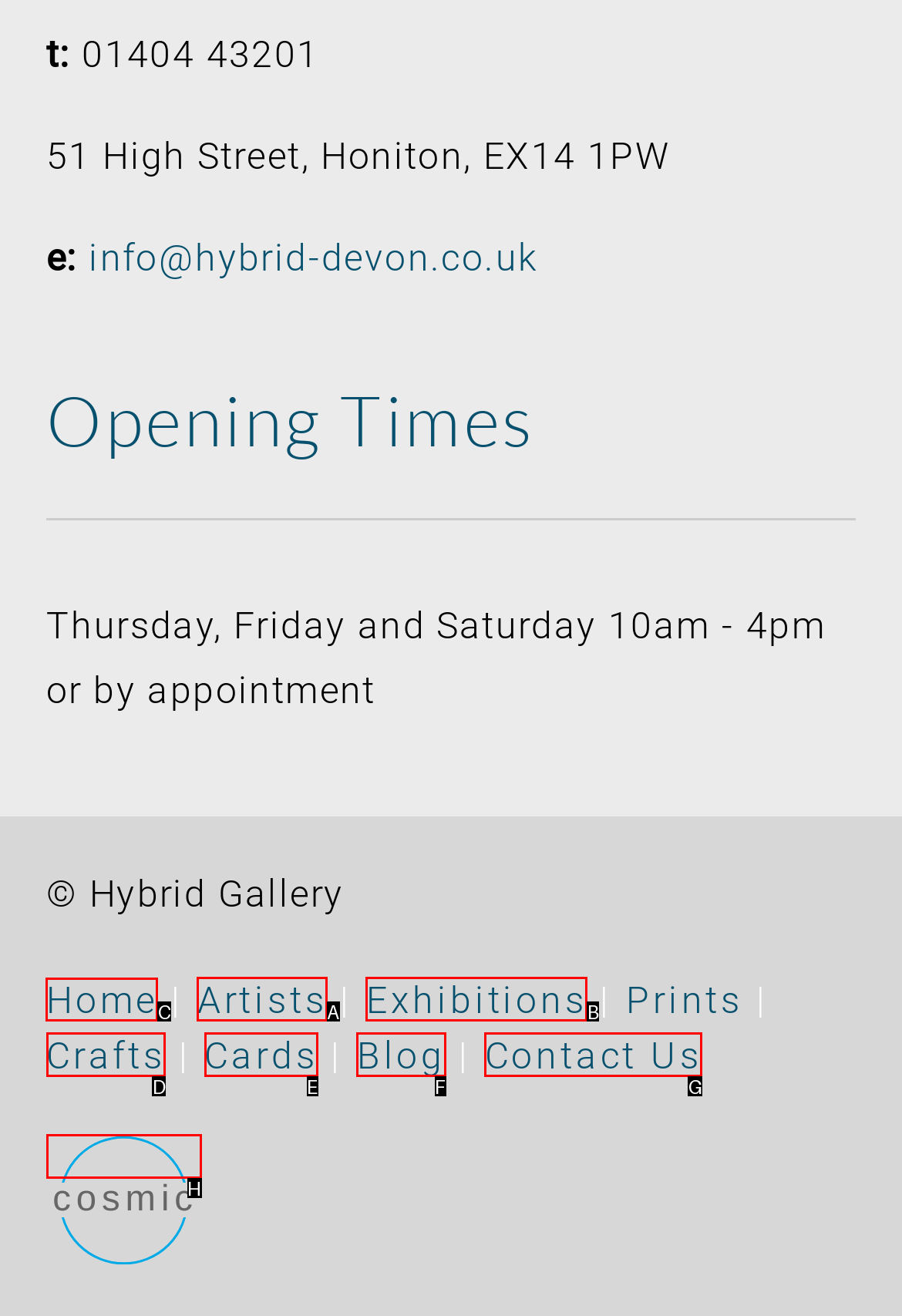Which UI element should you click on to achieve the following task: Click the 'Home' link? Provide the letter of the correct option.

C